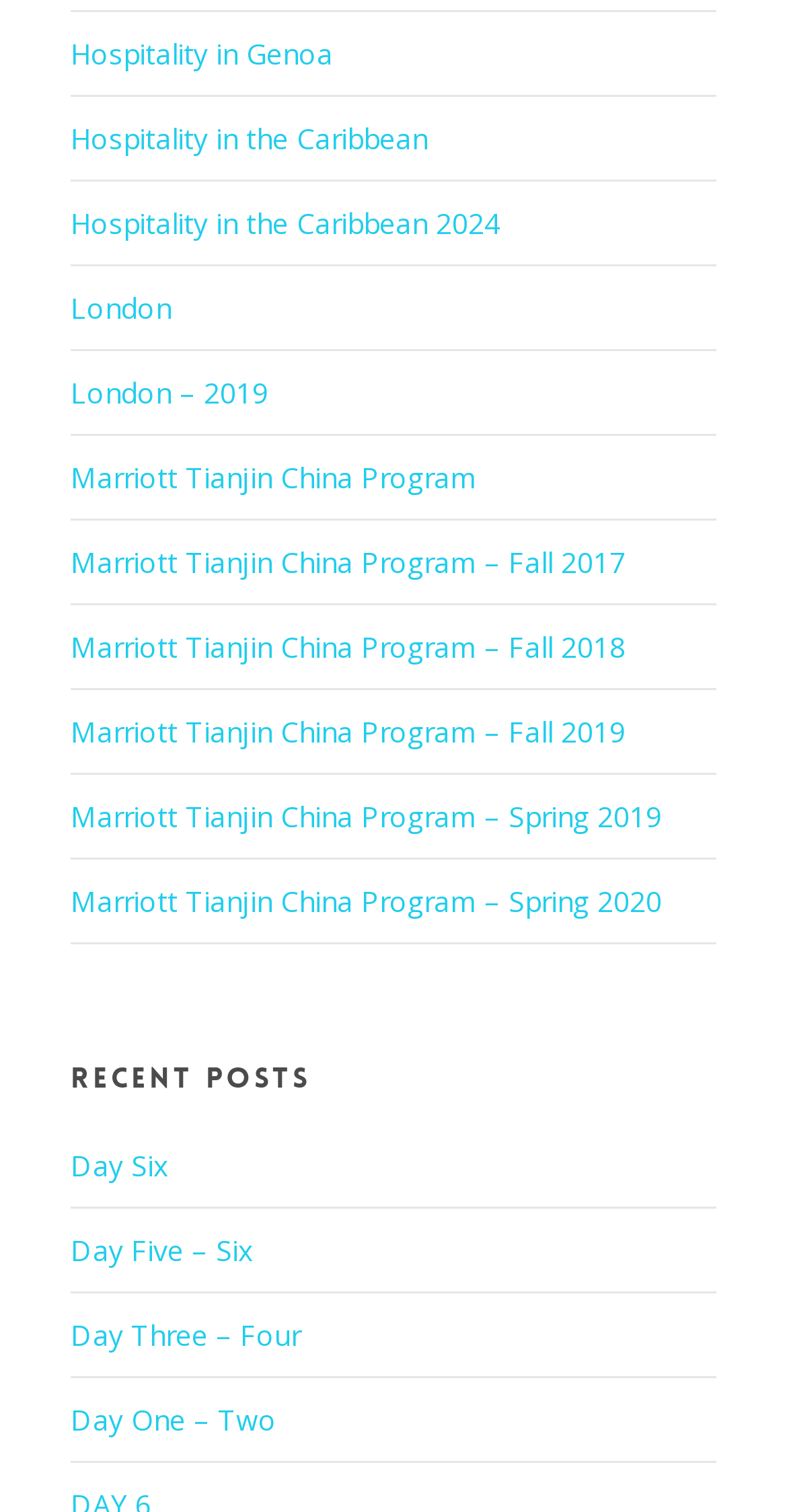How many links are there under the 'Recent Posts' heading? Look at the image and give a one-word or short phrase answer.

4